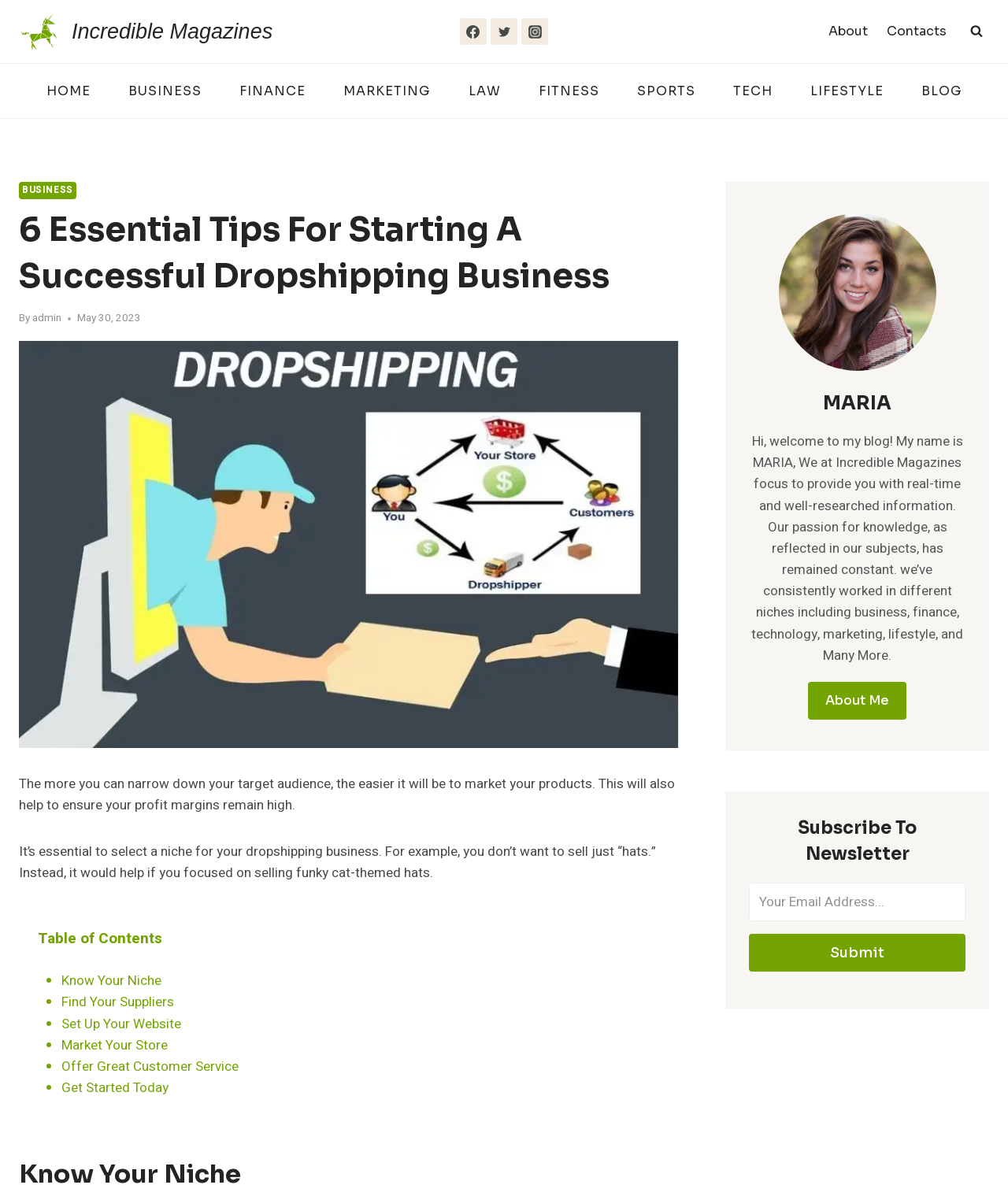Identify the bounding box coordinates for the UI element described as follows: Find Your Suppliers. Use the format (top-left x, top-left y, bottom-right x, bottom-right y) and ensure all values are floating point numbers between 0 and 1.

[0.061, 0.83, 0.172, 0.846]